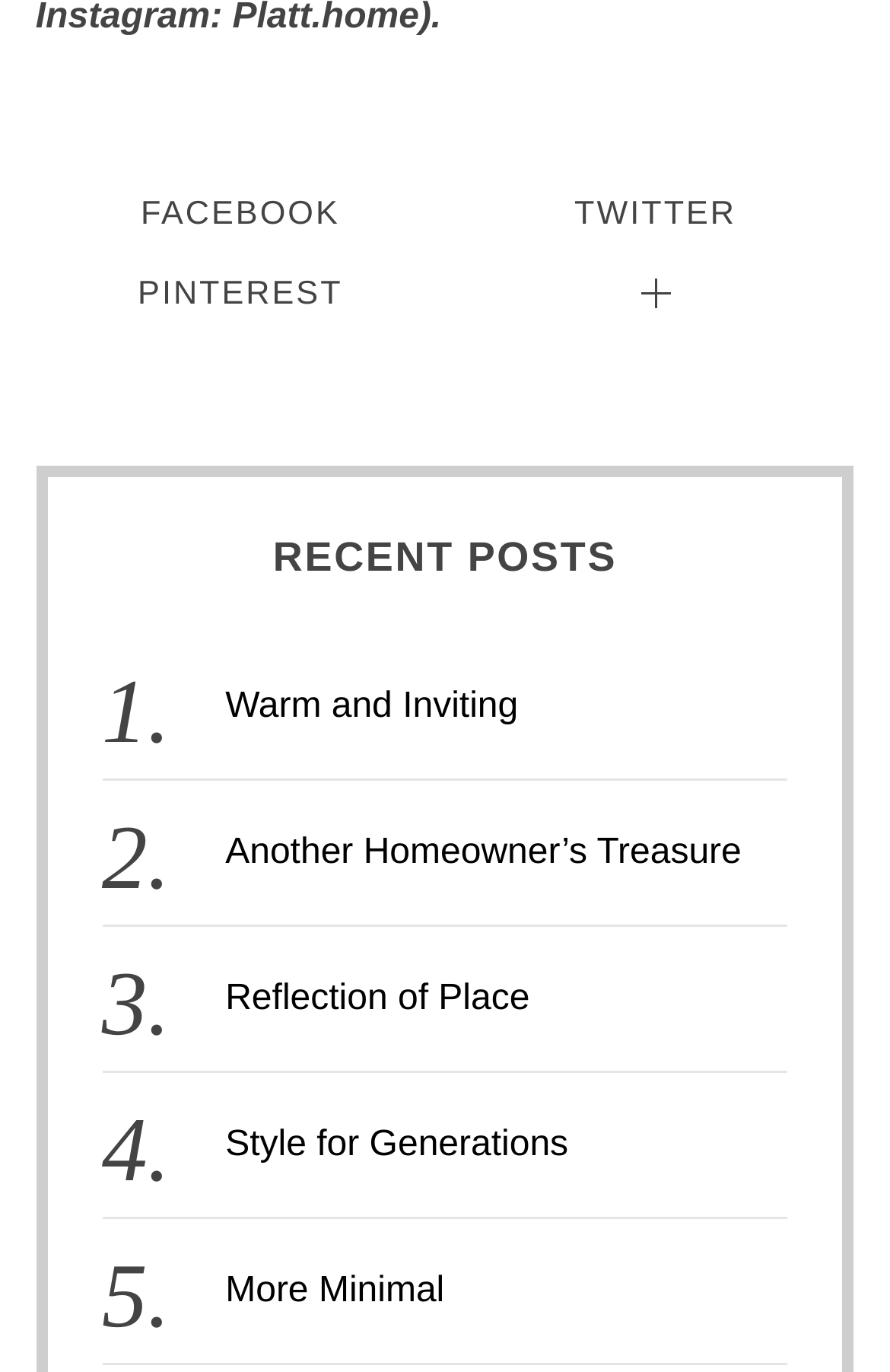How many social media links are there?
Use the screenshot to answer the question with a single word or phrase.

3